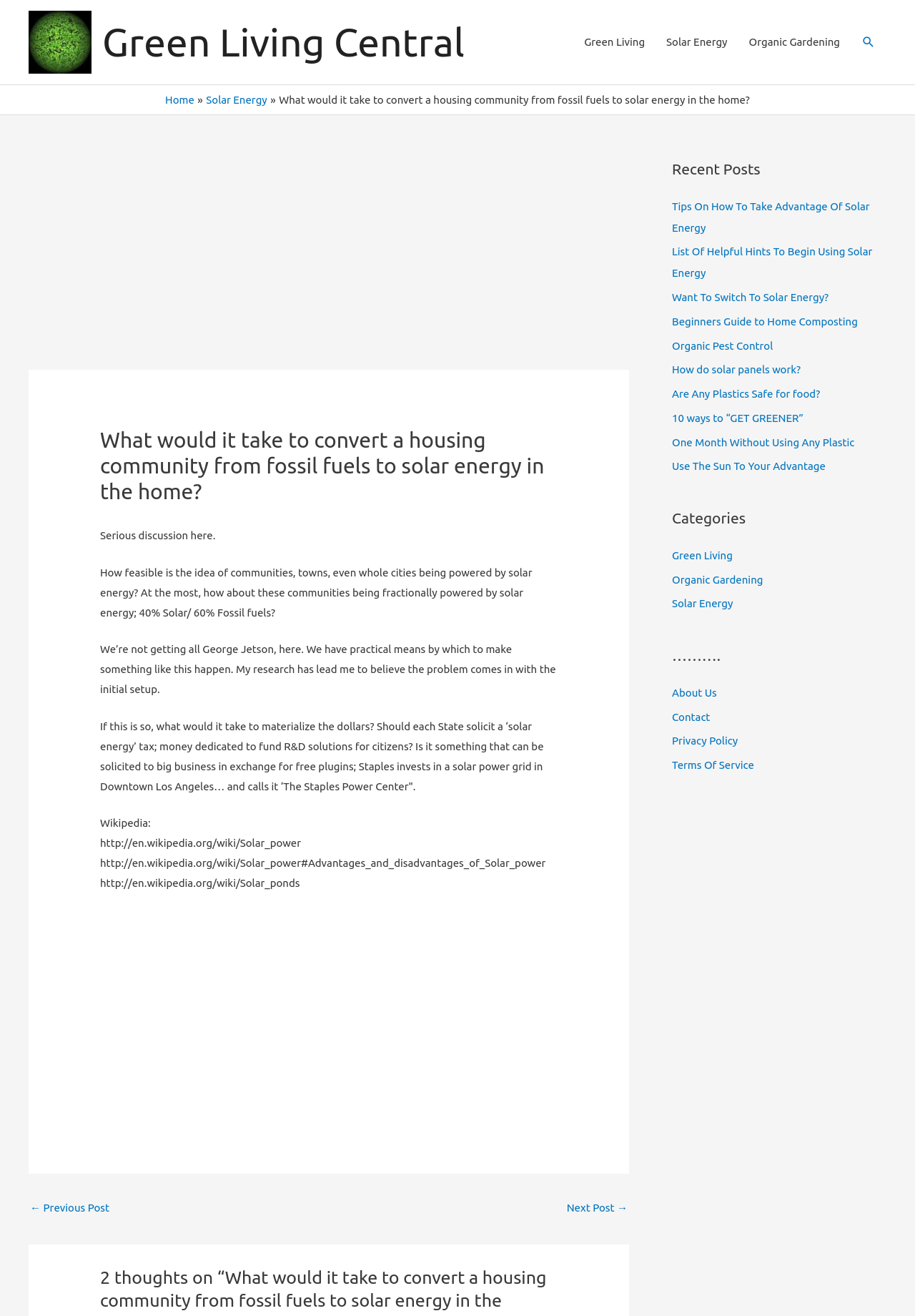Identify the bounding box for the UI element specified in this description: "aria-label="Advertisement" name="aswift_3" title="Advertisement"". The coordinates must be four float numbers between 0 and 1, formatted as [left, top, right, bottom].

[0.734, 0.612, 0.969, 0.748]